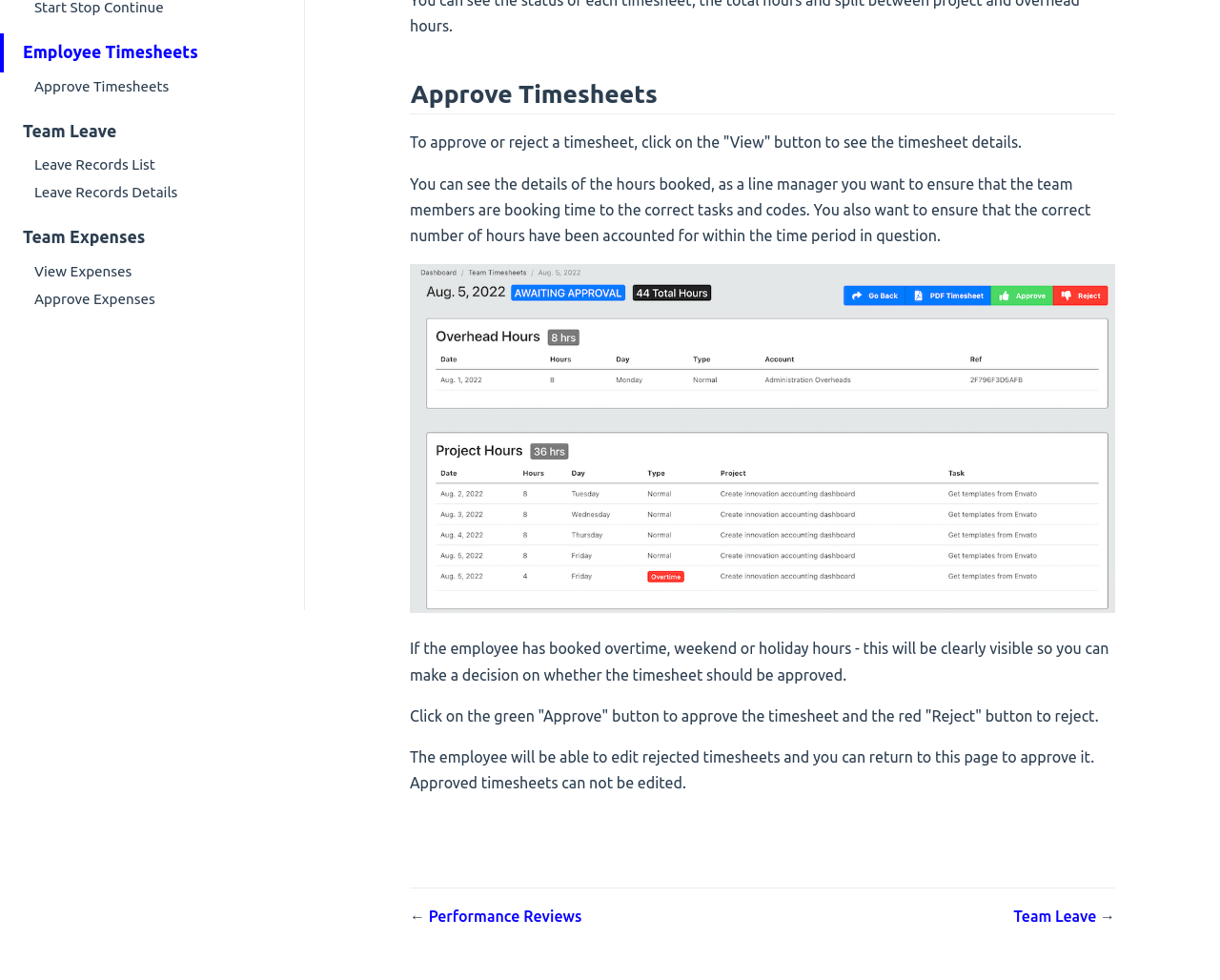Locate the bounding box of the UI element based on this description: "Contact Us". Provide four float numbers between 0 and 1 as [left, top, right, bottom].

None